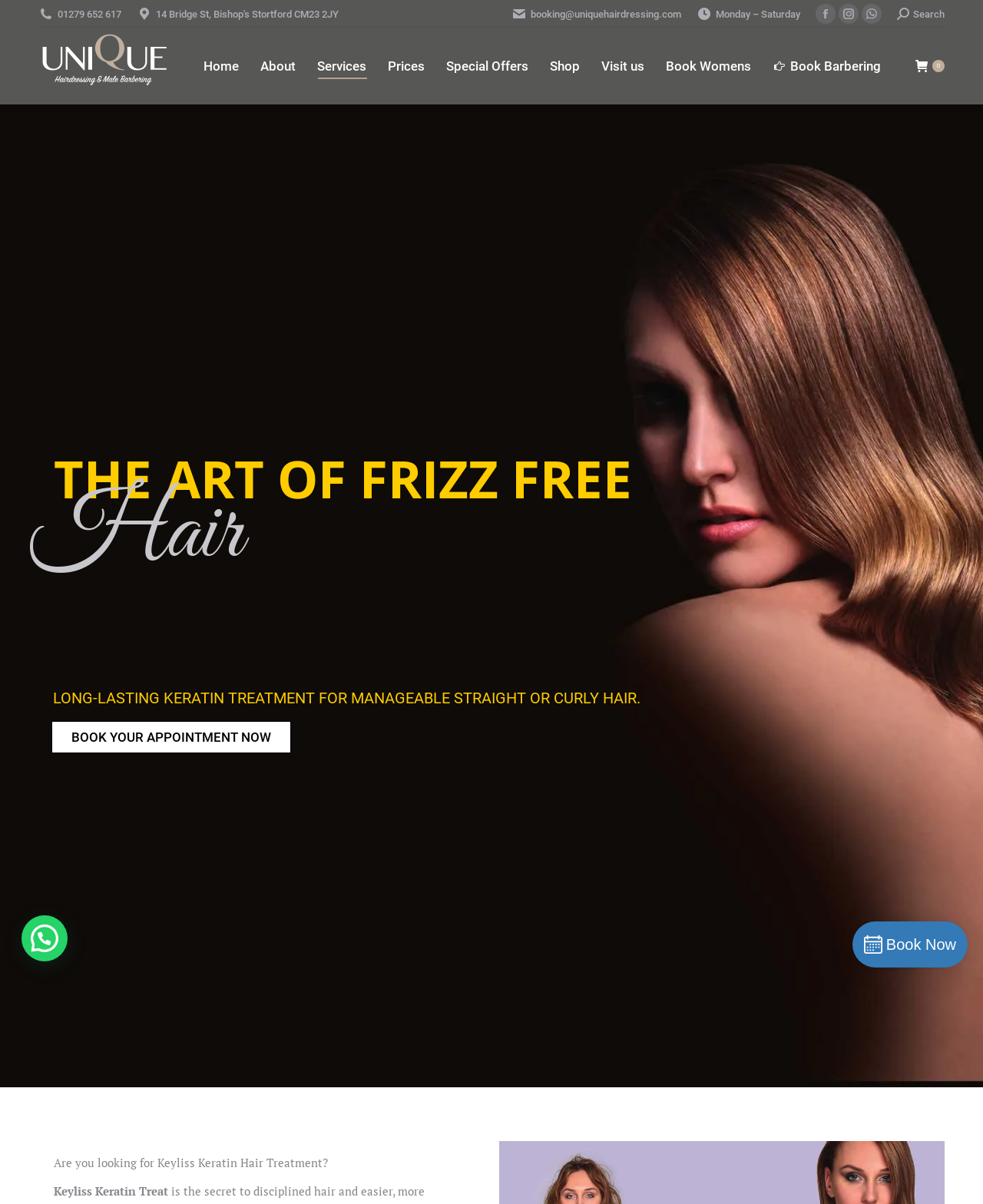Analyze the image and give a detailed response to the question:
What is the phone number for booking?

The phone number for booking can be found at the top of the webpage, next to the 'booking@uniquehairdressing.com' email address.